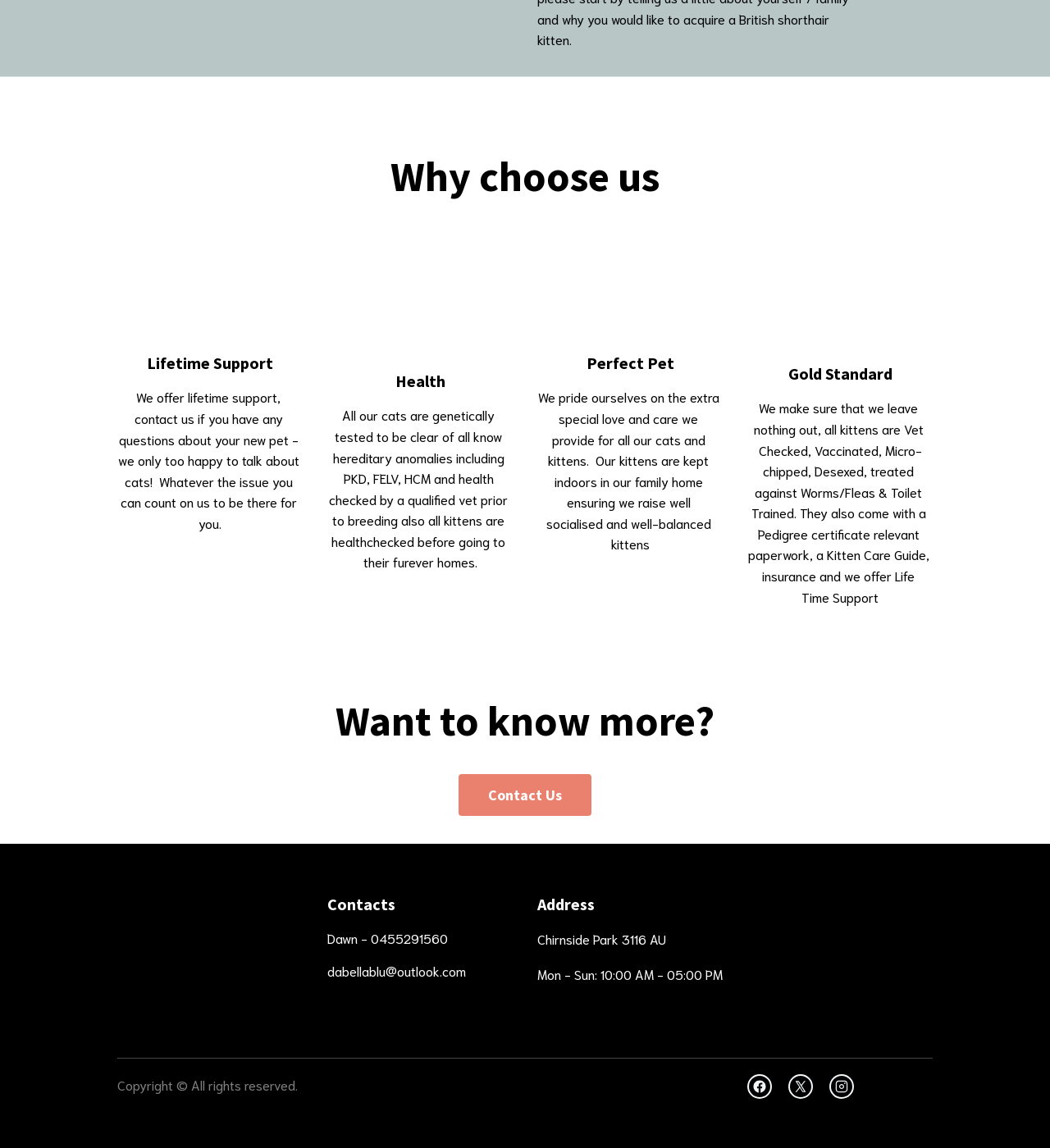Provide a one-word or one-phrase answer to the question:
What is the breeder's contact email?

dabellablu@outlook.com